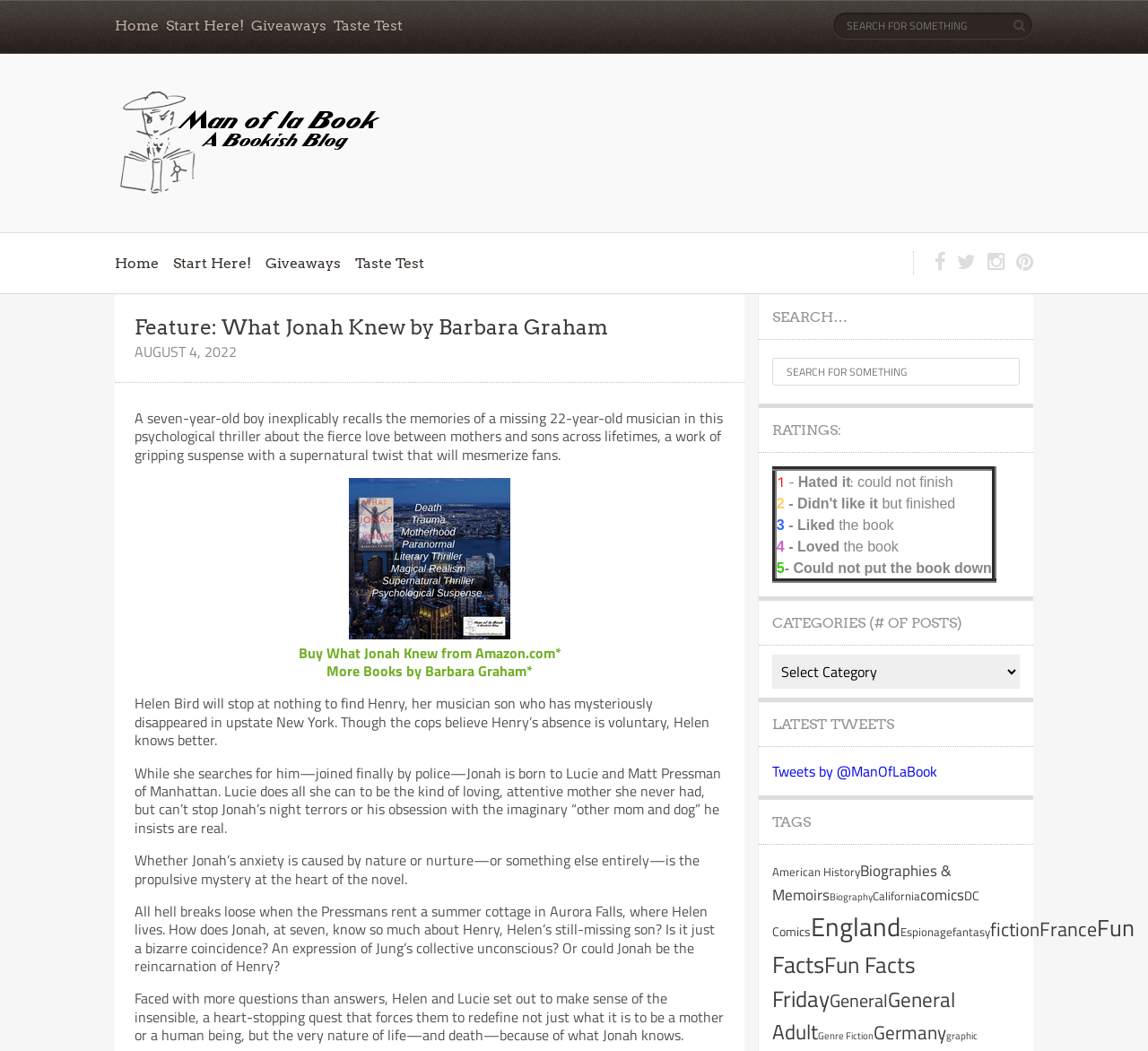What is the name of the blog?
Please respond to the question with a detailed and well-explained answer.

I found the answer by looking at the top-left corner of the webpage, where the blog's logo and name 'Man of La Book' are displayed.